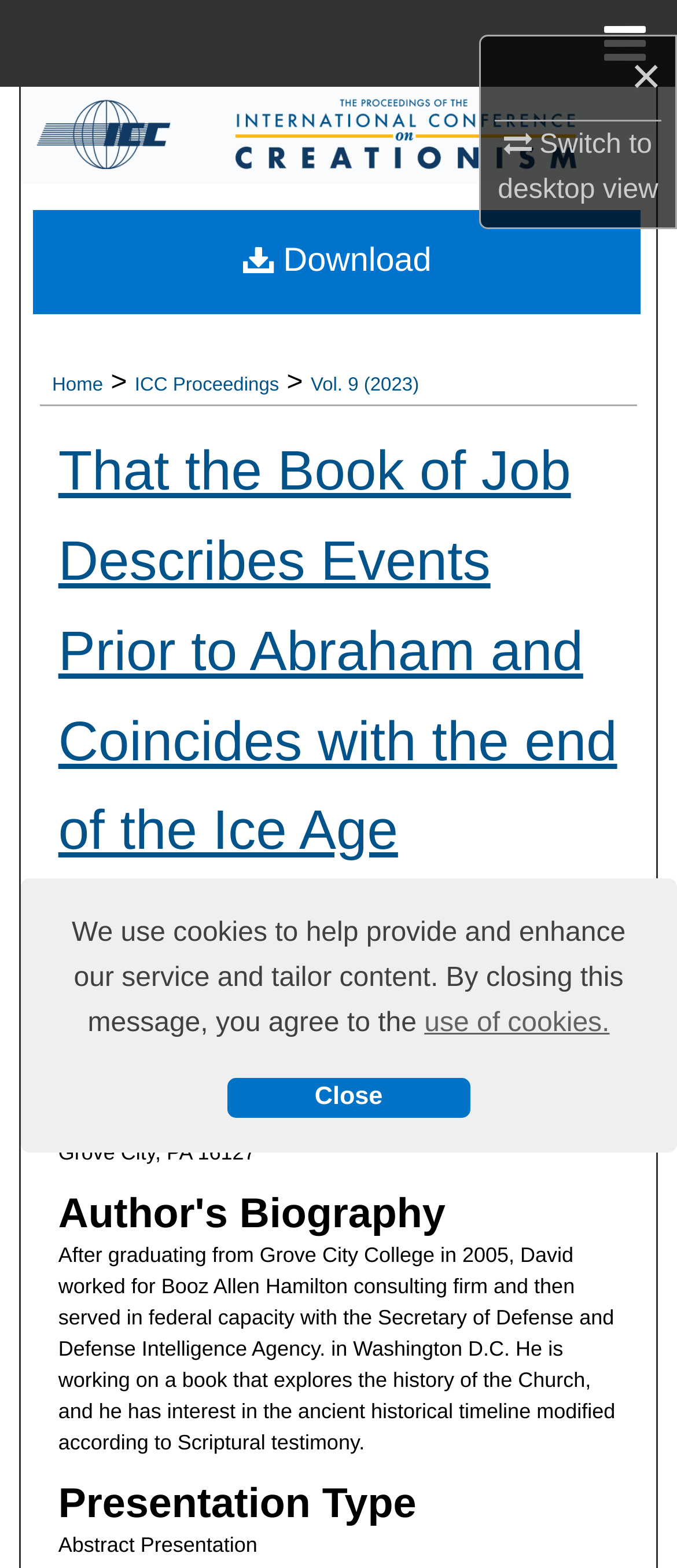What is the type of presentation?
Refer to the image and provide a thorough answer to the question.

The type of presentation can be found in the 'Presentation Type' section, which is 'Abstract Presentation'.